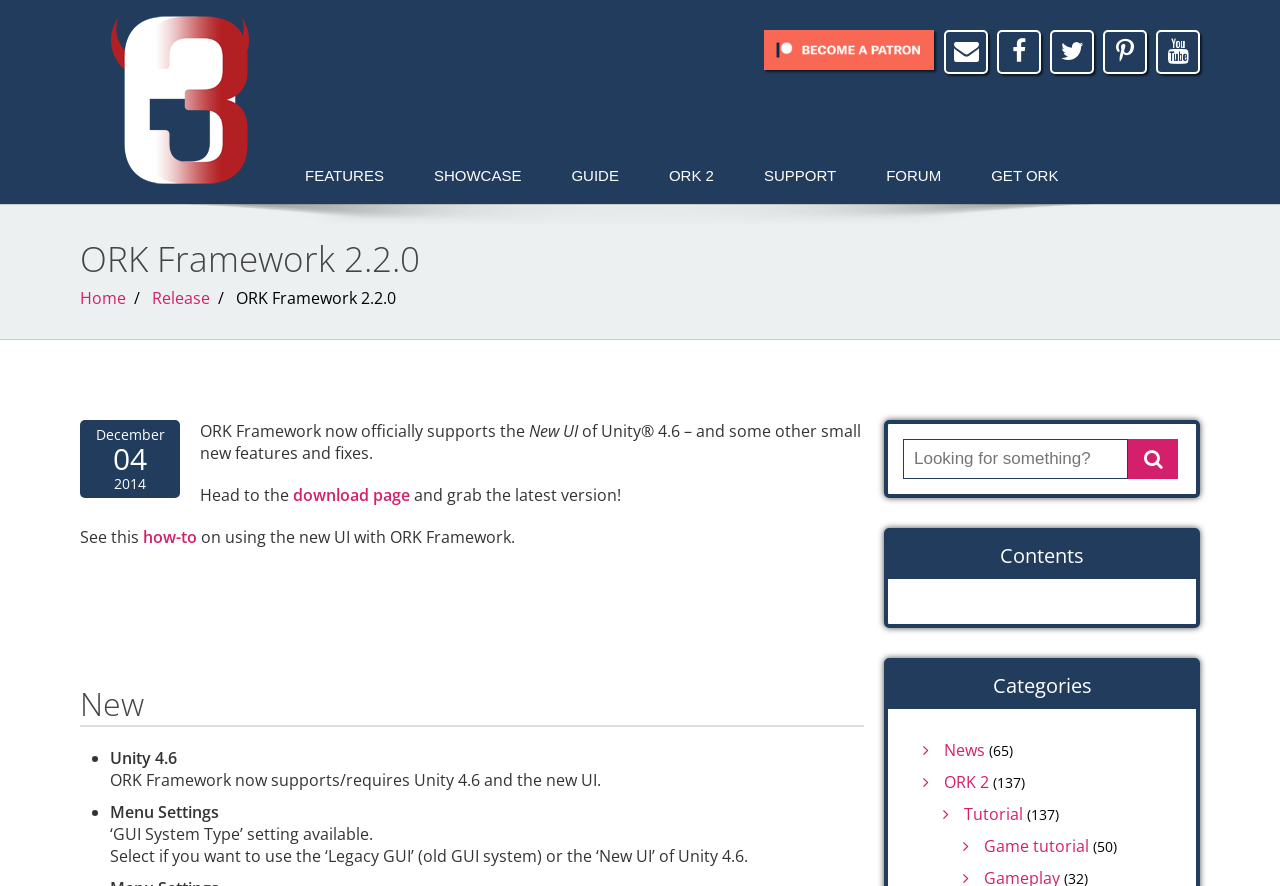Could you locate the bounding box coordinates for the section that should be clicked to accomplish this task: "Click the ORK Framework Logo".

[0.062, 0.0, 0.219, 0.226]